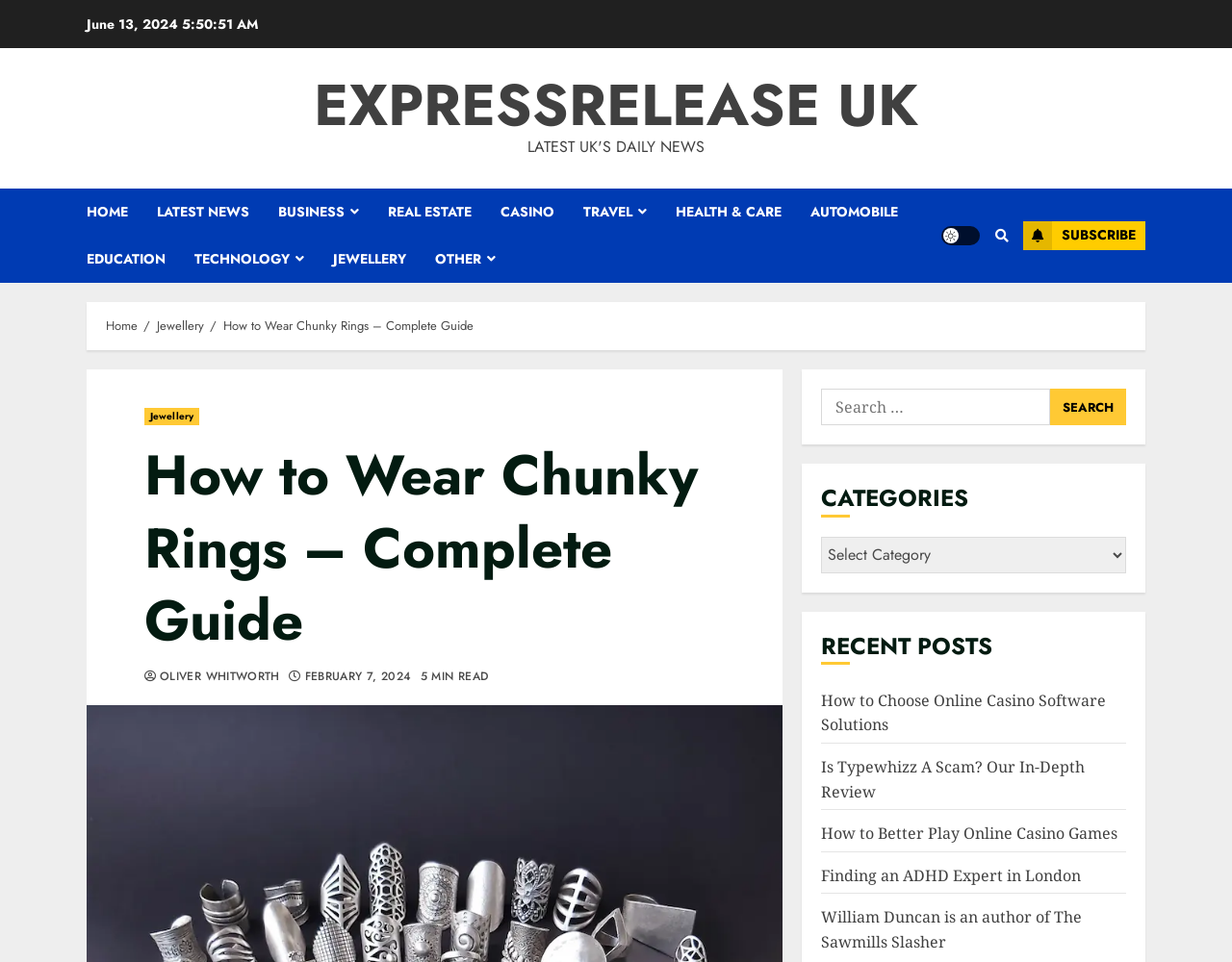Refer to the image and provide a thorough answer to this question:
What is the date of the article?

I found the date of the article by looking at the top of the webpage, where it says 'June 13, 2024' in a static text element.